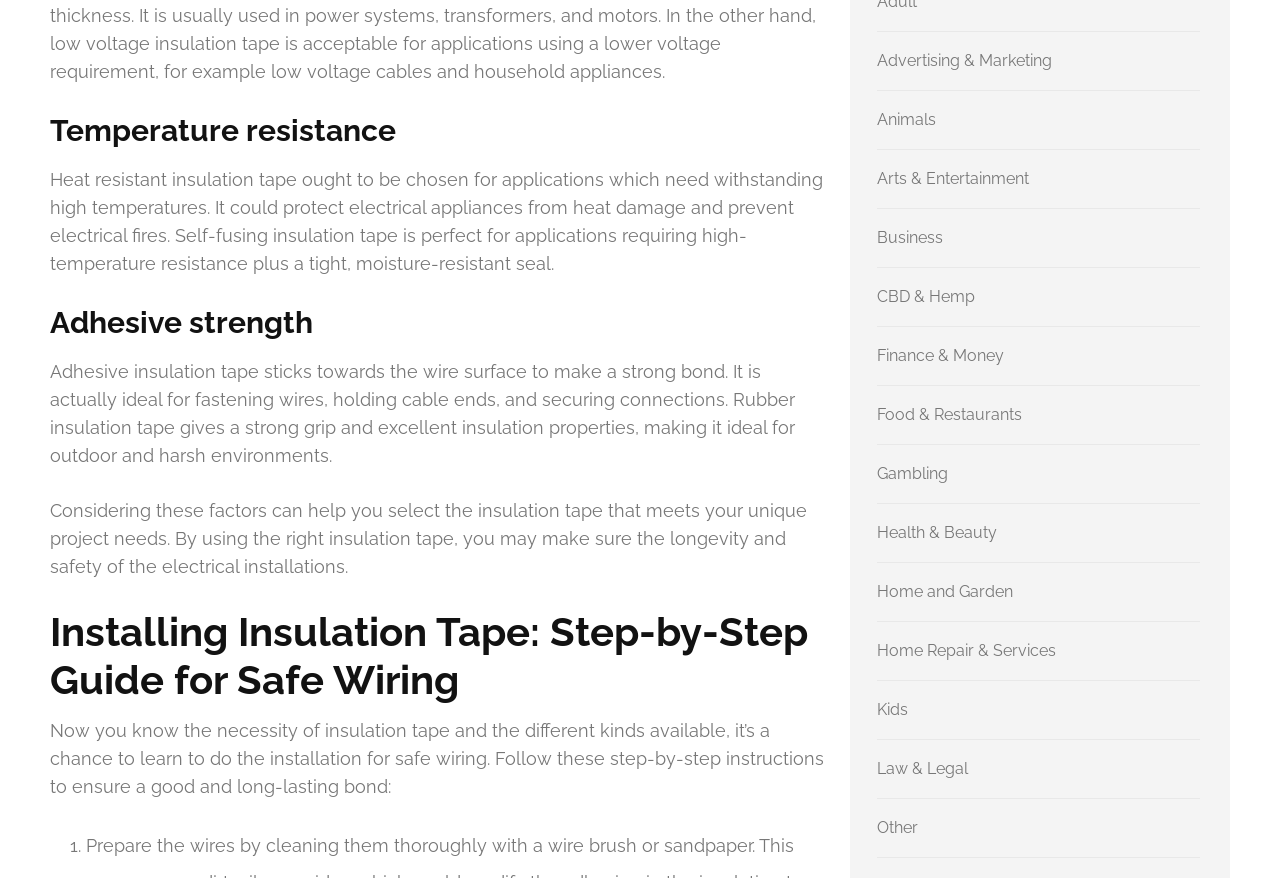Please determine the bounding box coordinates of the section I need to click to accomplish this instruction: "Click on 'Home and Garden'".

[0.685, 0.663, 0.791, 0.685]